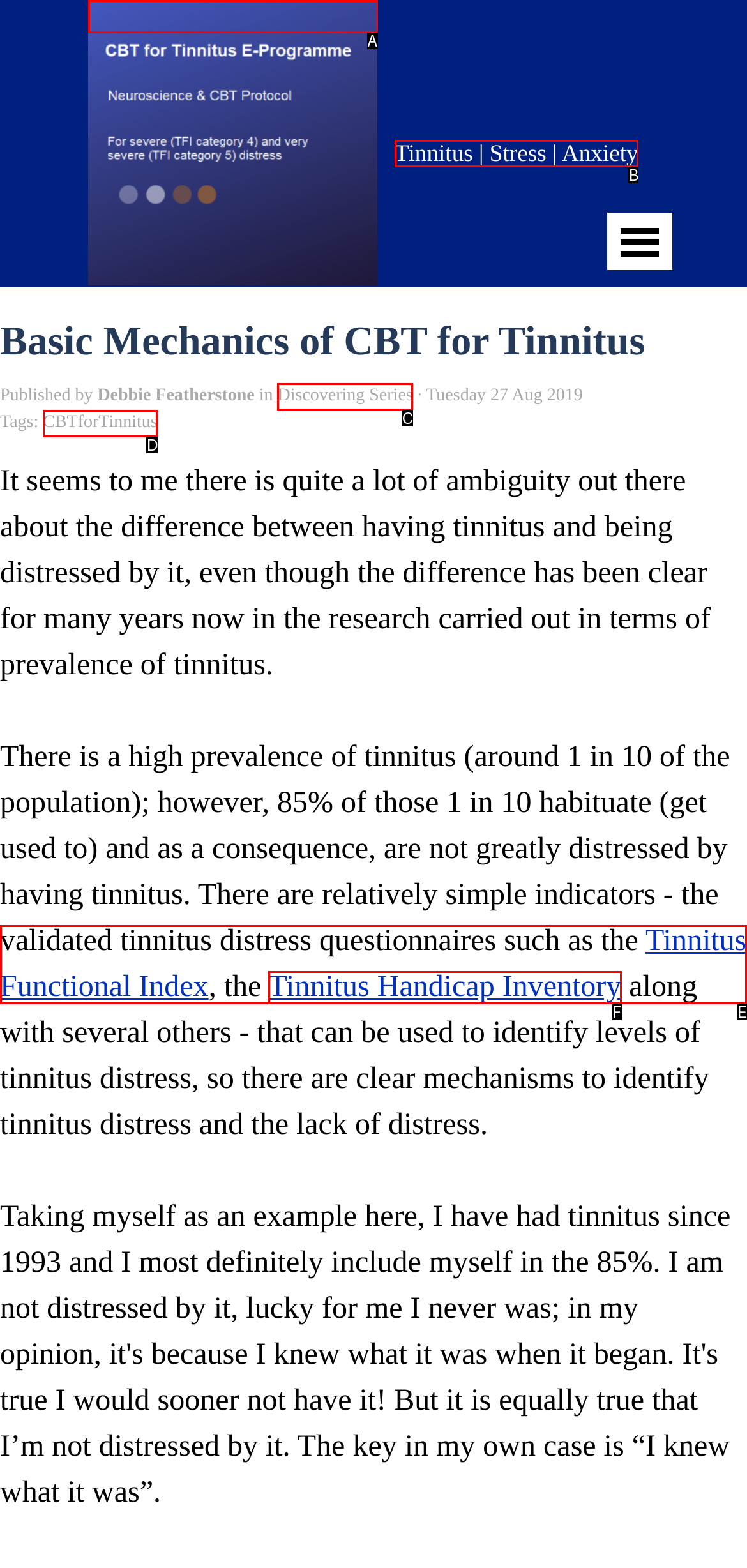Match the element description: Tinnitus | Stress | Anxiety to the correct HTML element. Answer with the letter of the selected option.

B